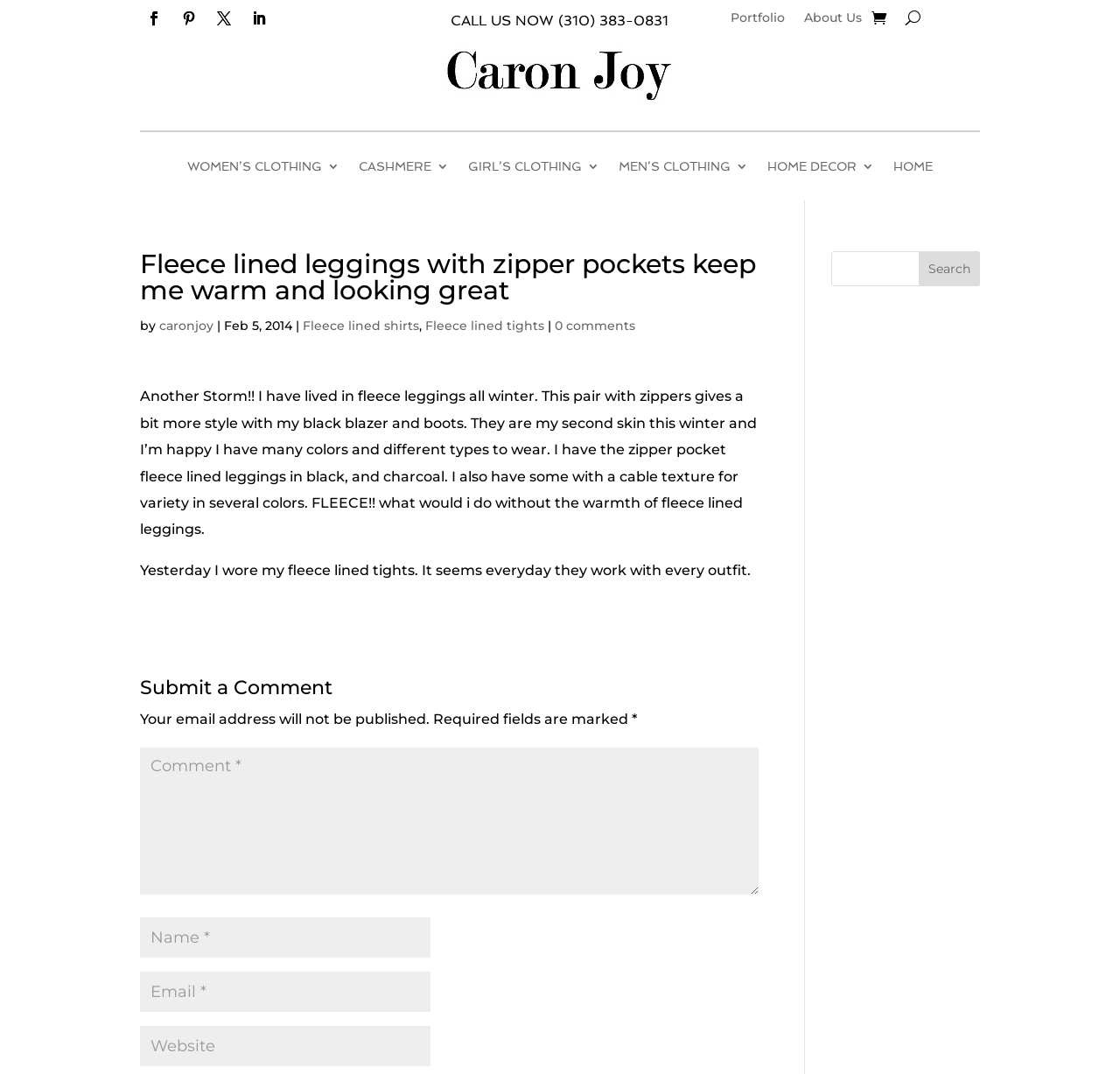Please examine the image and answer the question with a detailed explanation:
How many comment fields are there?

I found the number of comment fields by looking at the textbox elements with the labels 'Comment *', 'Name *', 'Email *', and 'Website'. These elements are located at the bottom of the webpage and are used to submit a comment.